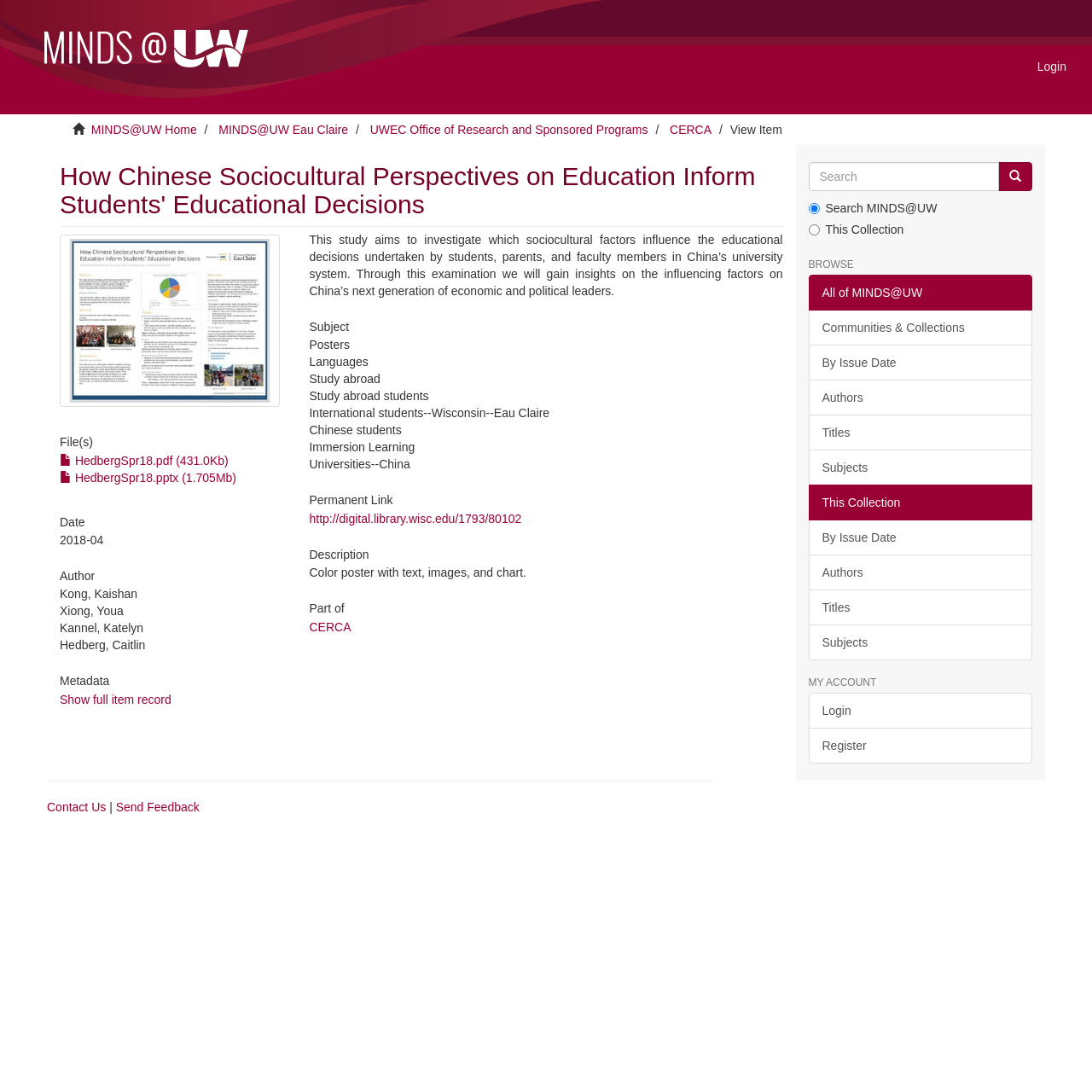Determine the bounding box coordinates of the section I need to click to execute the following instruction: "Contact Us". Provide the coordinates as four float numbers between 0 and 1, i.e., [left, top, right, bottom].

[0.043, 0.733, 0.097, 0.746]